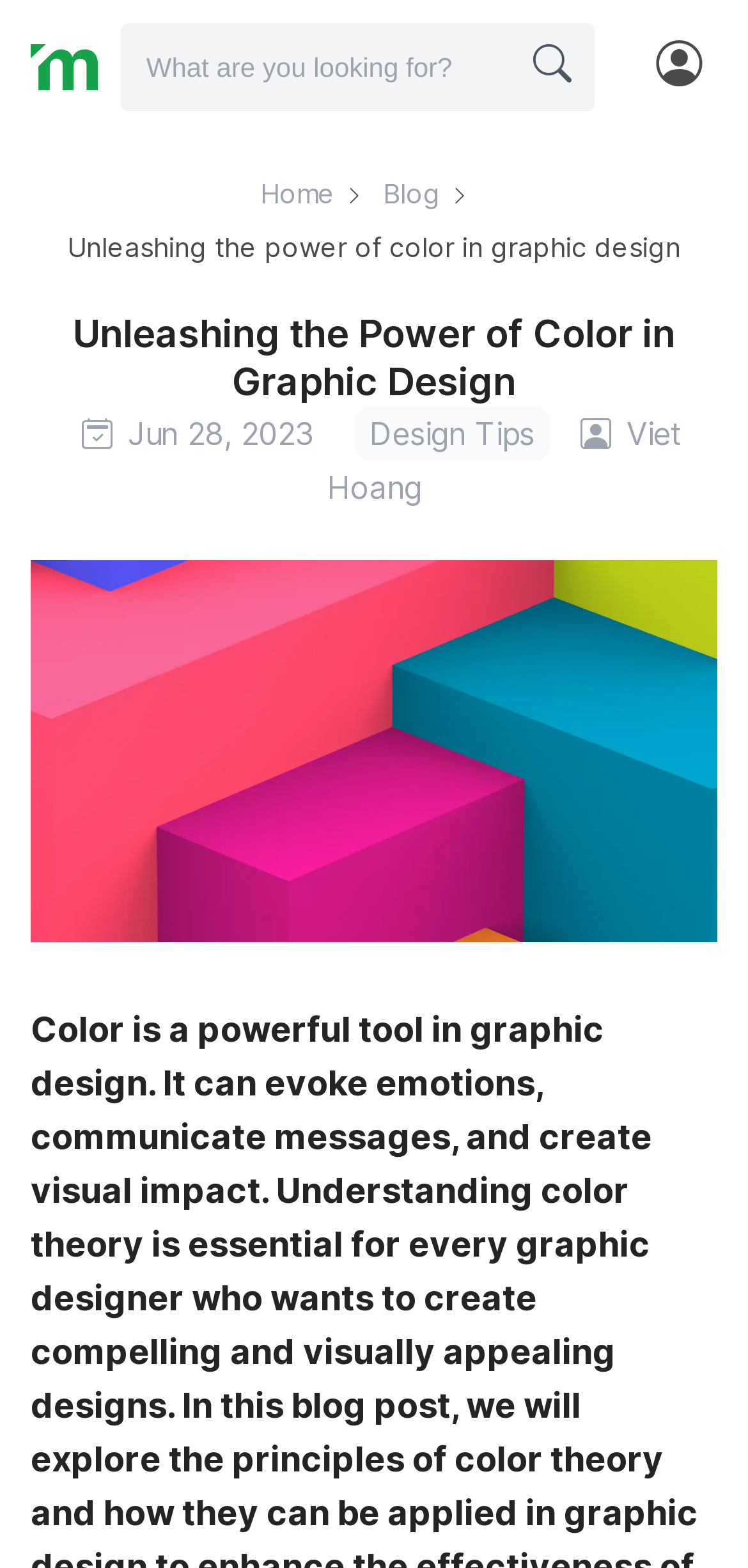Answer the question using only a single word or phrase: 
Who wrote the current article?

Viet Hoang